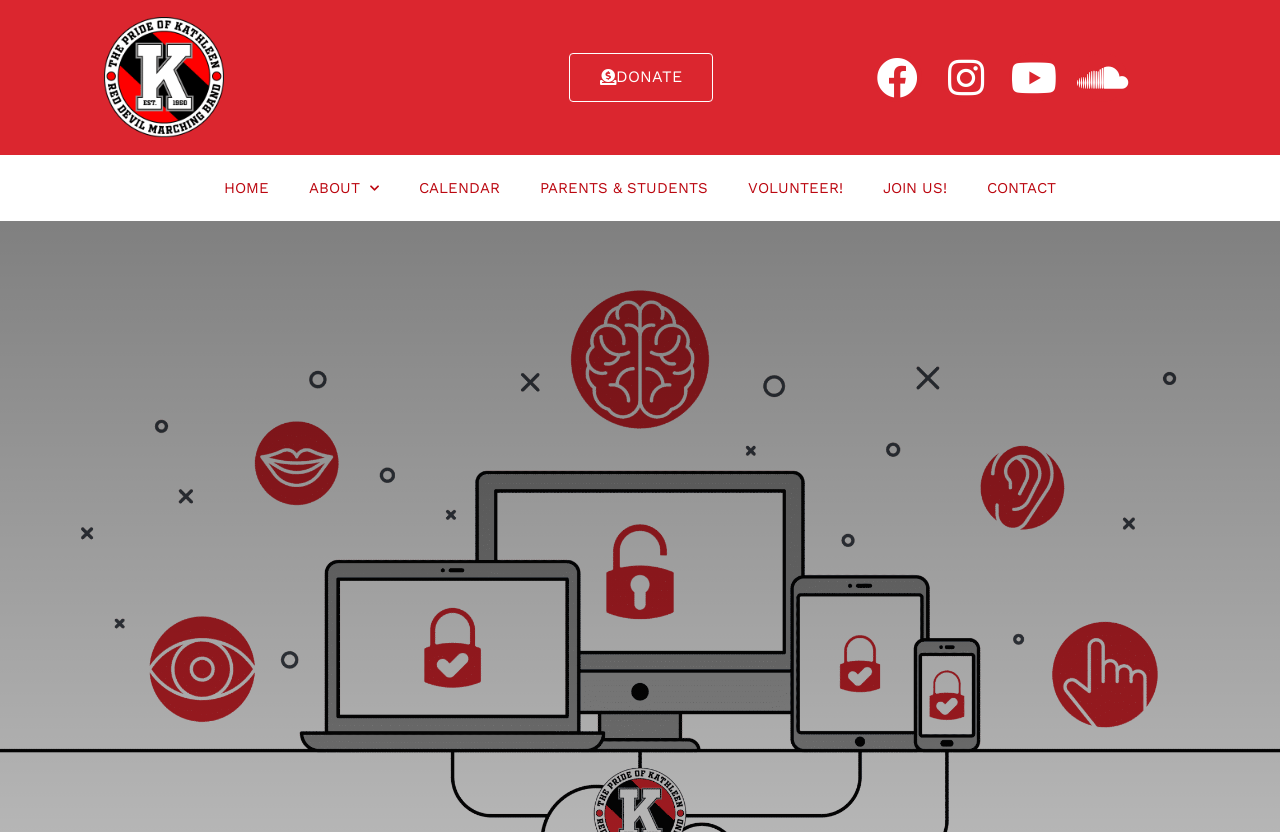Determine the bounding box coordinates for the element that should be clicked to follow this instruction: "Explore the ABOUT section". The coordinates should be given as four float numbers between 0 and 1, in the format [left, top, right, bottom].

[0.226, 0.198, 0.312, 0.254]